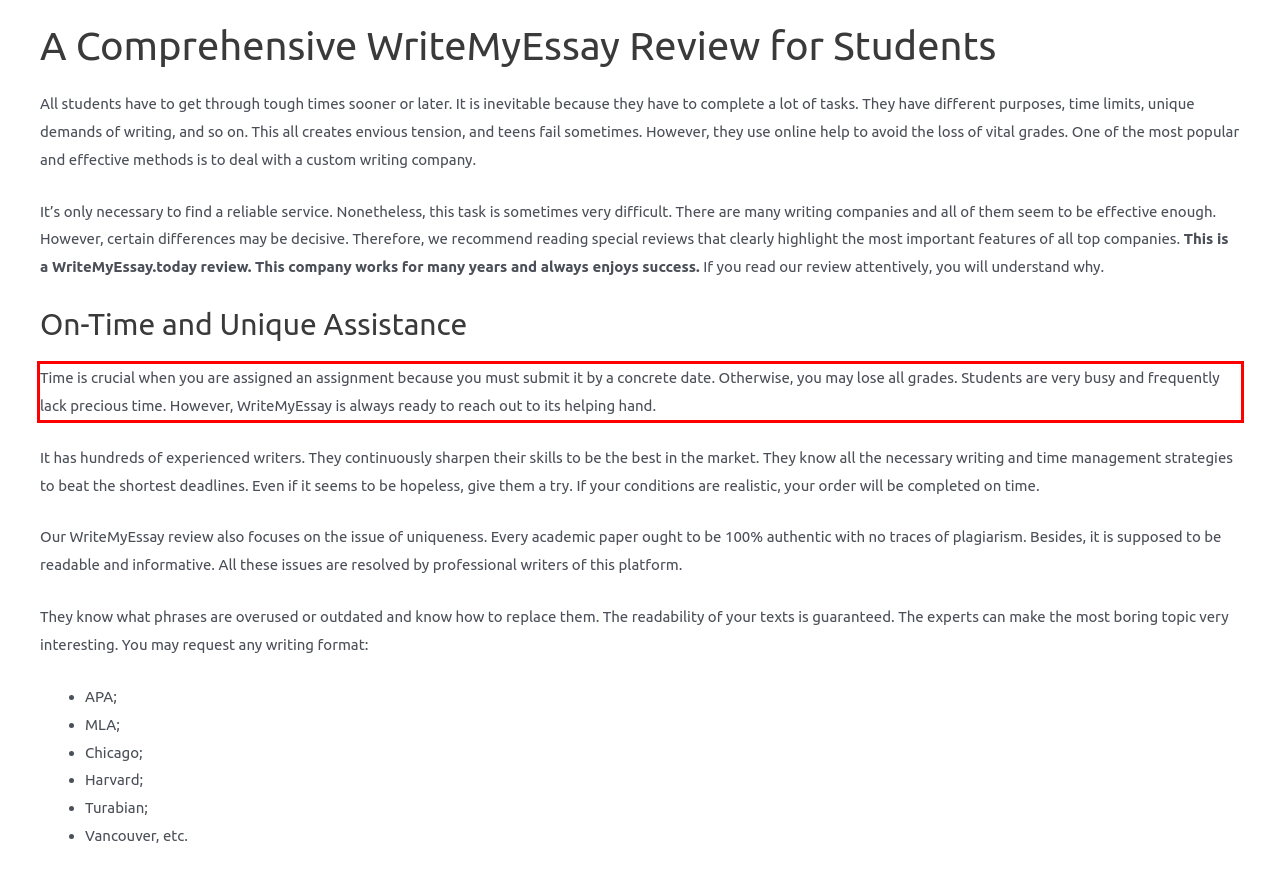You are given a screenshot of a webpage with a UI element highlighted by a red bounding box. Please perform OCR on the text content within this red bounding box.

Time is crucial when you are assigned an assignment because you must submit it by a concrete date. Otherwise, you may lose all grades. Students are very busy and frequently lack precious time. However, WriteMyEssay is always ready to reach out to its helping hand.